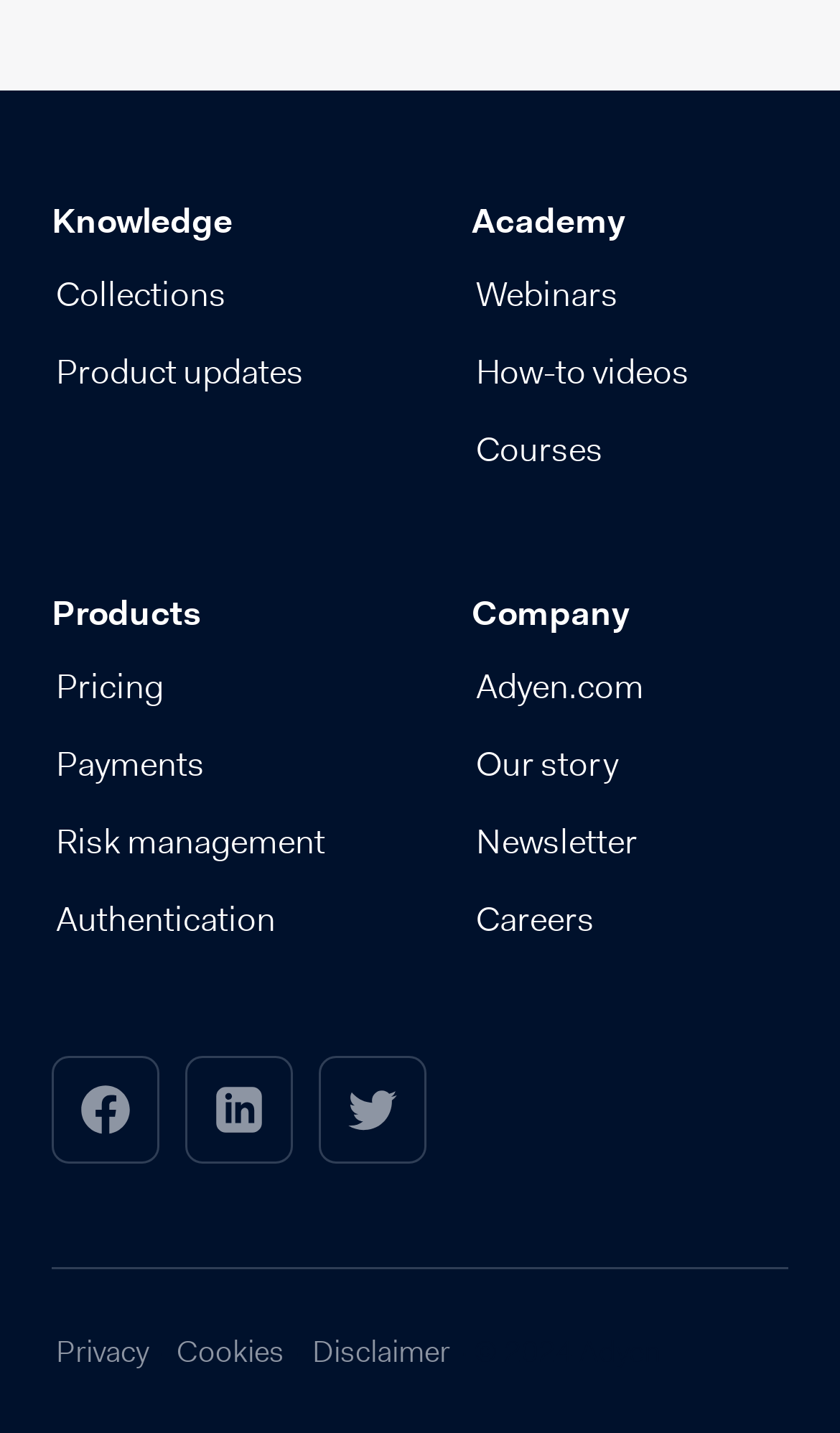How many sections are there in the top menu bar?
Based on the image, provide your answer in one word or phrase.

4